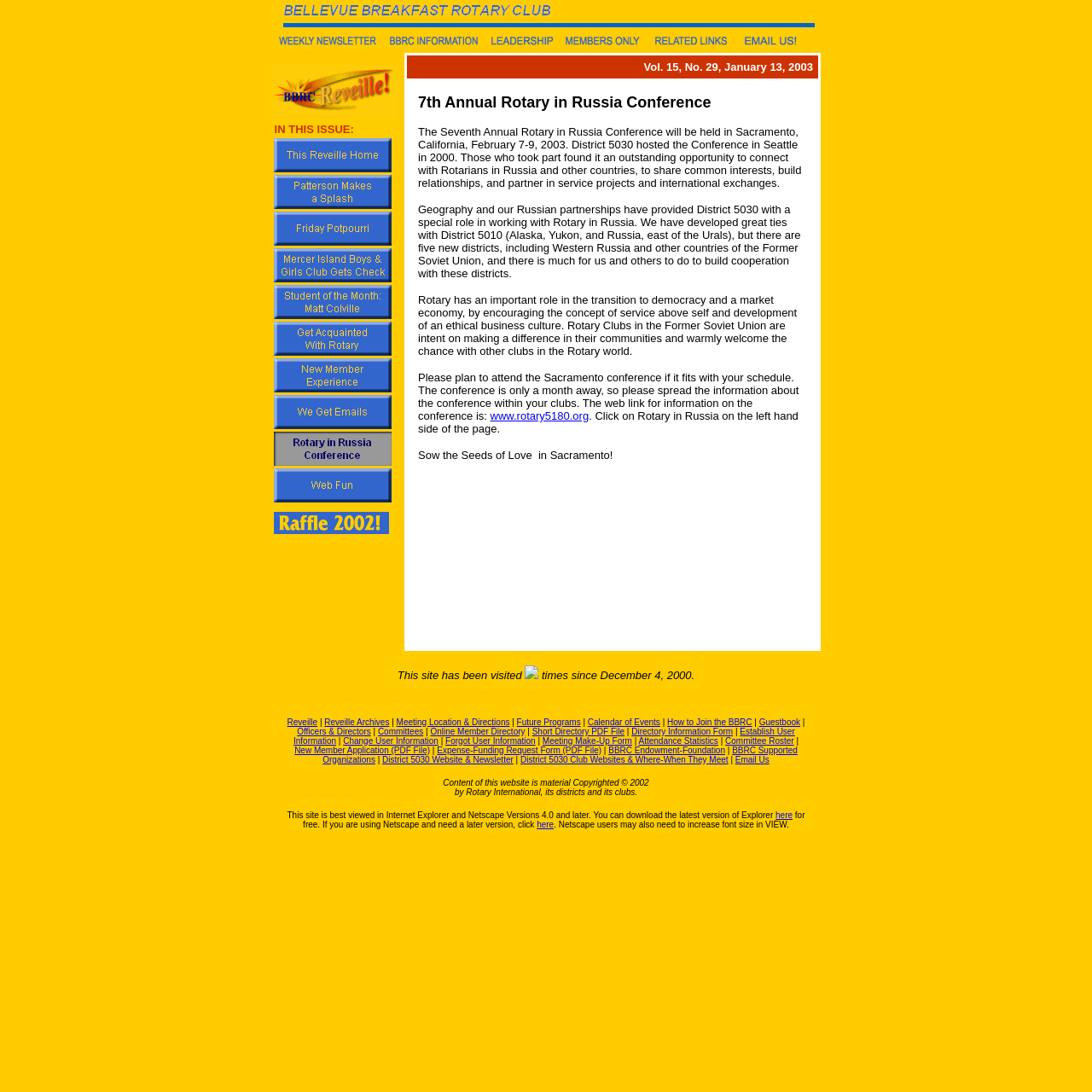Please determine the bounding box coordinates of the element to click on in order to accomplish the following task: "View all blog posts". Ensure the coordinates are four float numbers ranging from 0 to 1, i.e., [left, top, right, bottom].

None